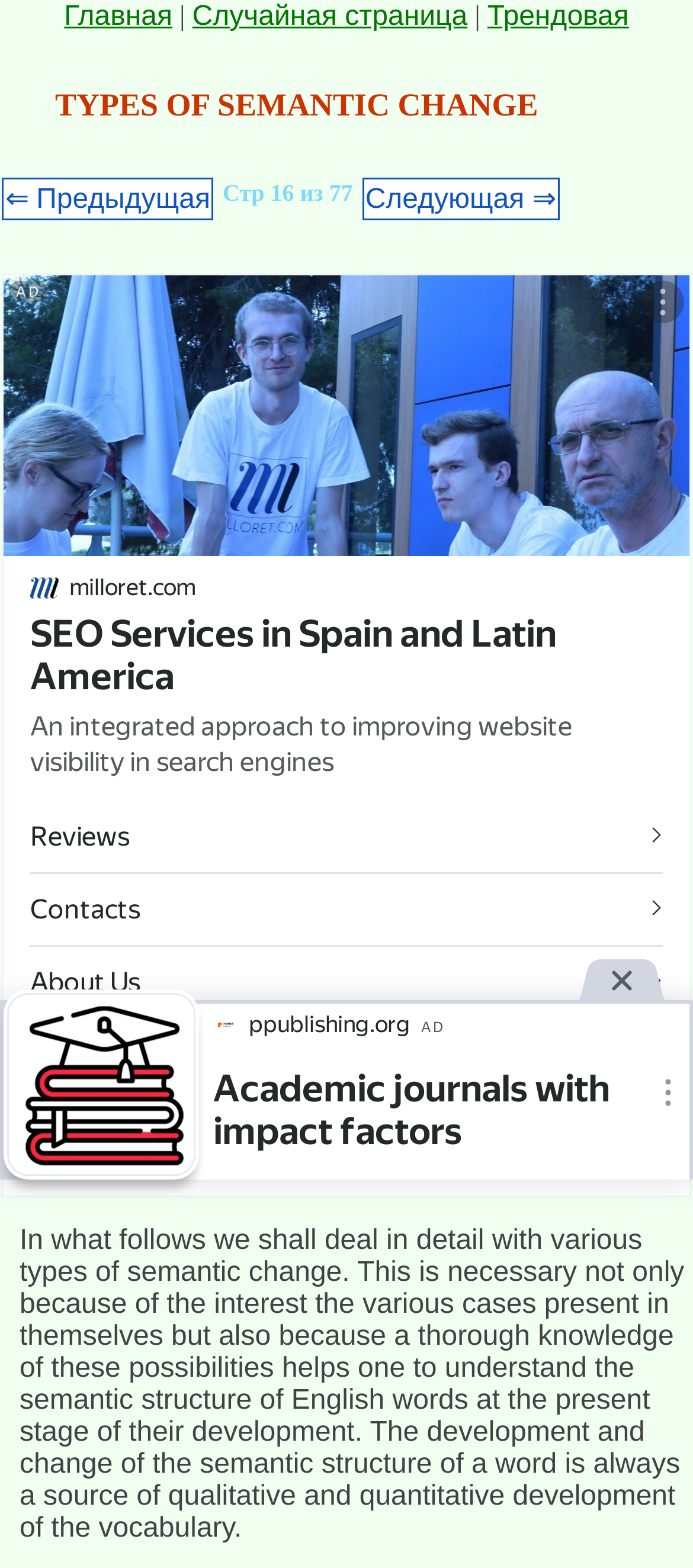How many images are there in the sidebar?
Based on the screenshot, provide a one-word or short-phrase response.

5